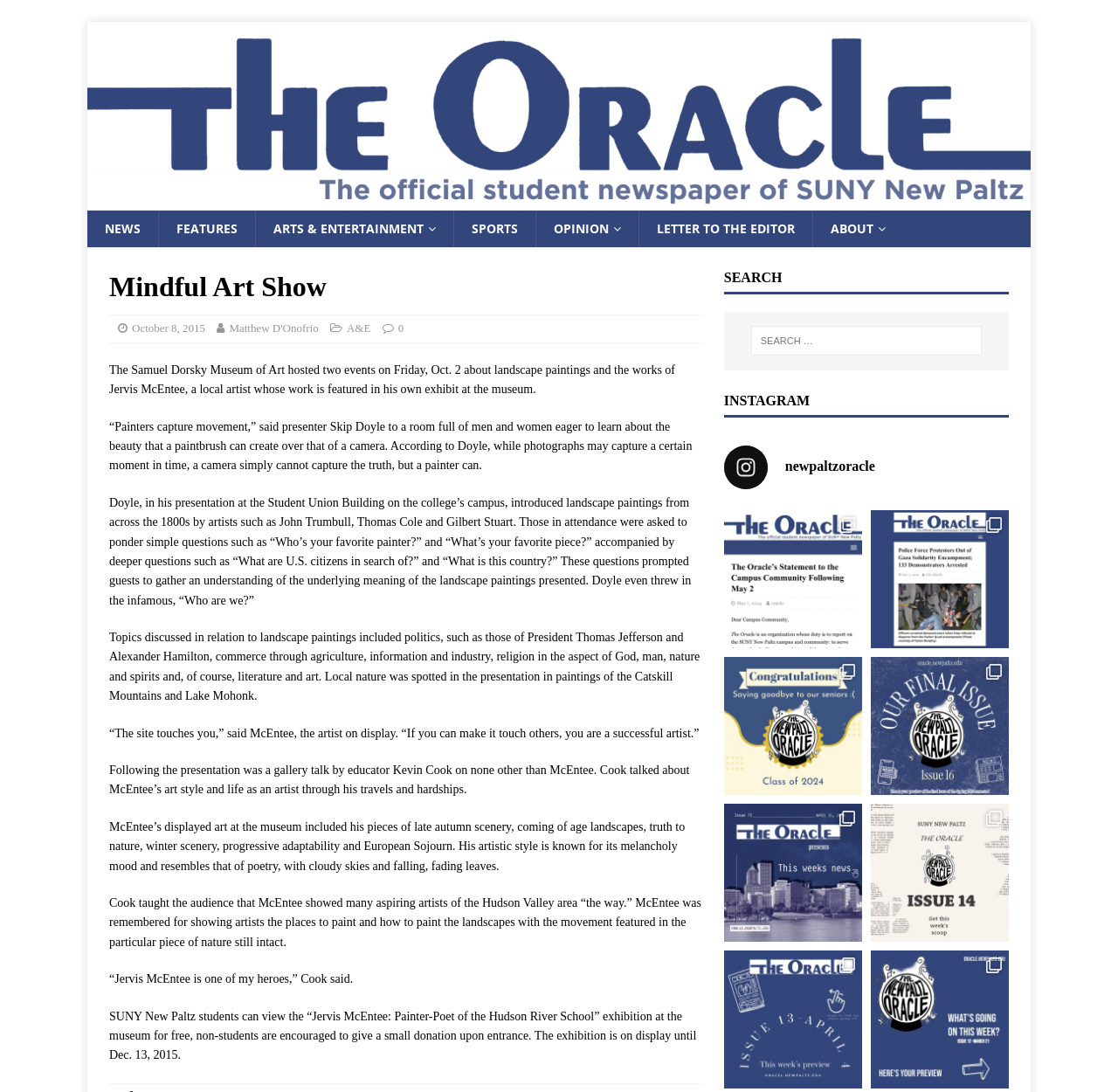Specify the bounding box coordinates of the area to click in order to execute this command: 'Click on the NEWS link'. The coordinates should consist of four float numbers ranging from 0 to 1, and should be formatted as [left, top, right, bottom].

[0.078, 0.193, 0.141, 0.227]